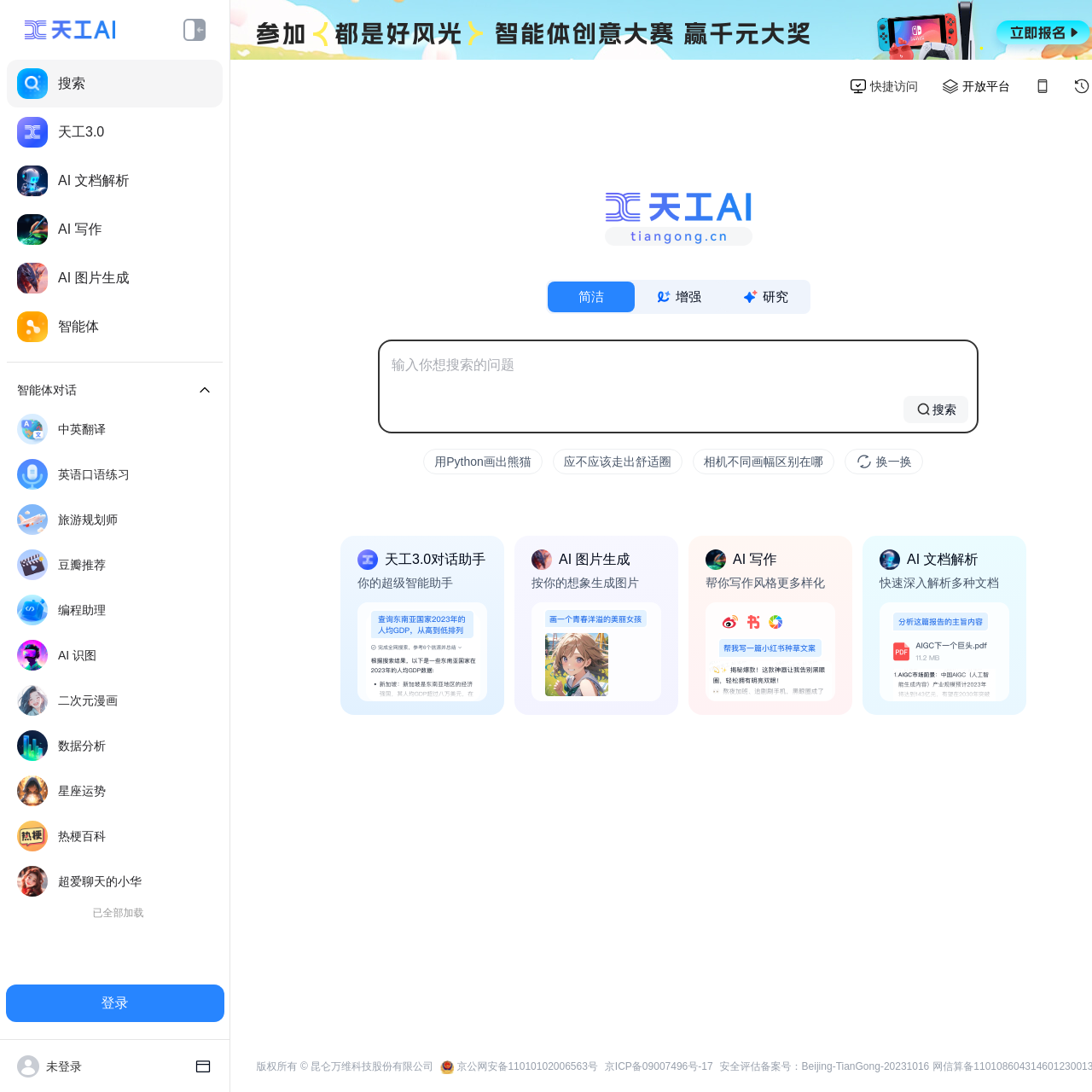Answer the question below using just one word or a short phrase: 
What are the main functions of the AI assistant?

搜索、聊天、写作、速读、画画